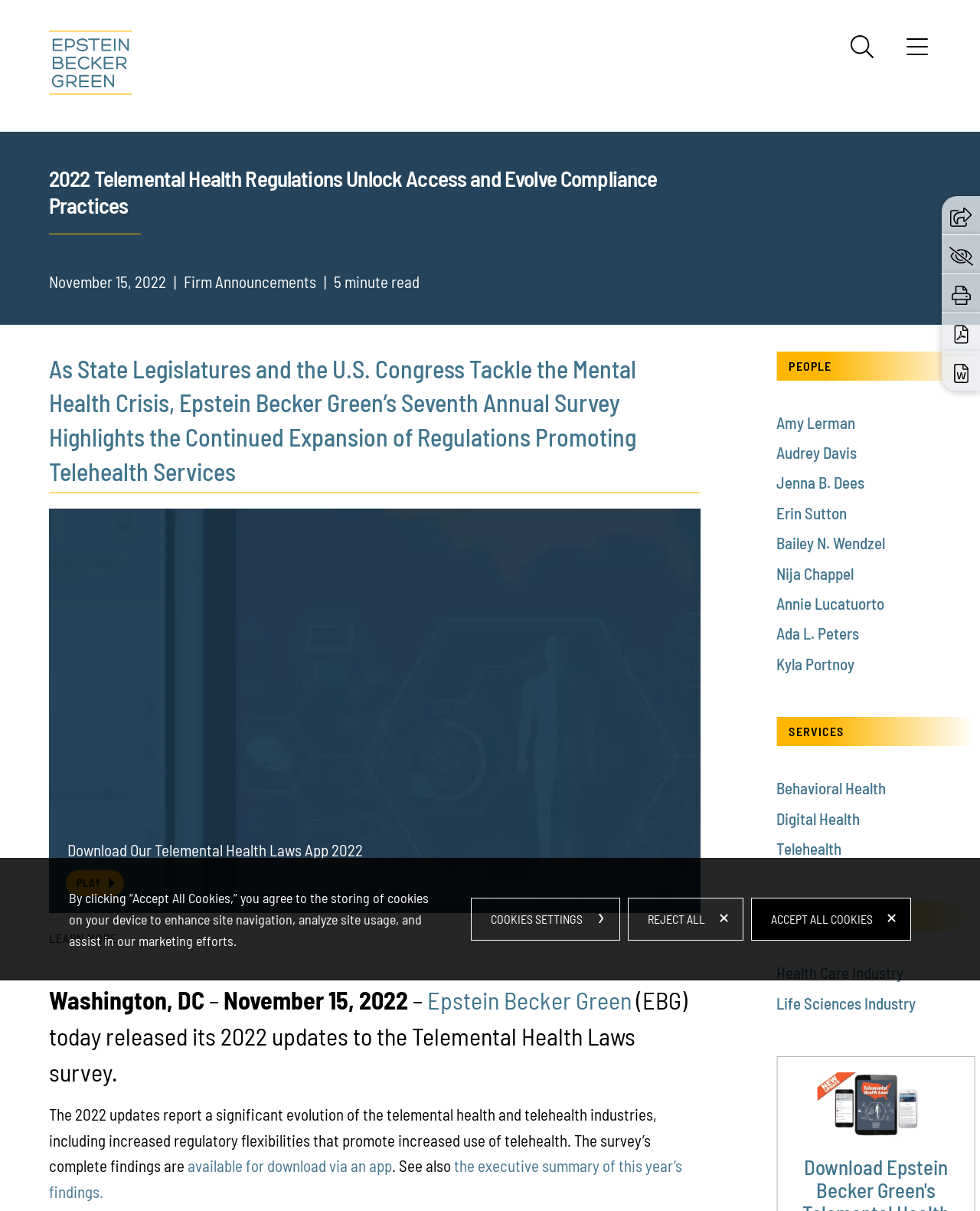Please specify the bounding box coordinates of the clickable region to carry out the following instruction: "Share the page". The coordinates should be four float numbers between 0 and 1, in the format [left, top, right, bottom].

[0.97, 0.17, 0.991, 0.185]